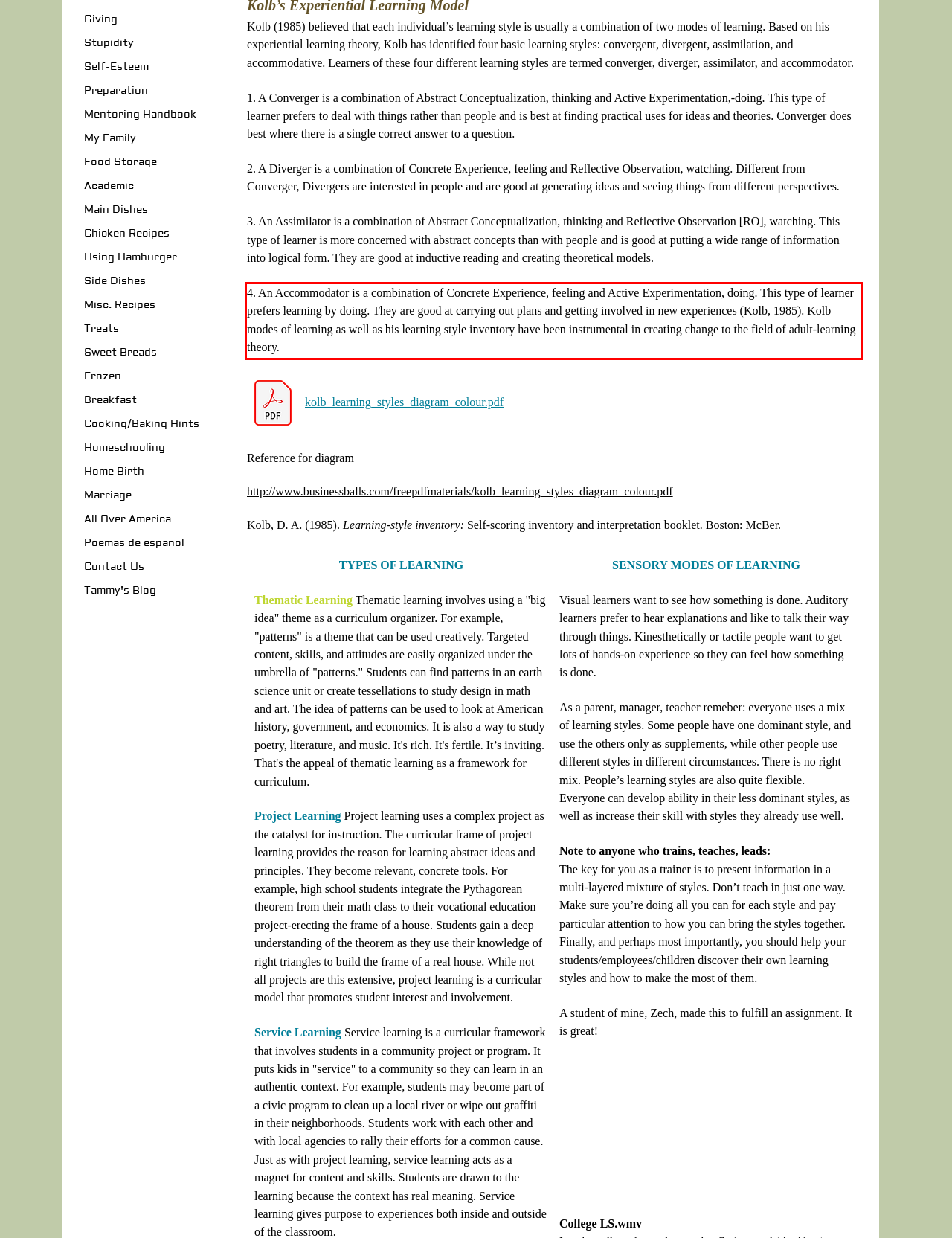Please identify and extract the text content from the UI element encased in a red bounding box on the provided webpage screenshot.

4. An Accommodator is a combination of Concrete Experience, feeling and Active Experimentation, doing. This type of learner prefers learning by doing. They are good at carrying out plans and getting involved in new experiences (Kolb, 1985). Kolb modes of learning as well as his learning style inventory have been instrumental in creating change to the field of adult-learning theory.